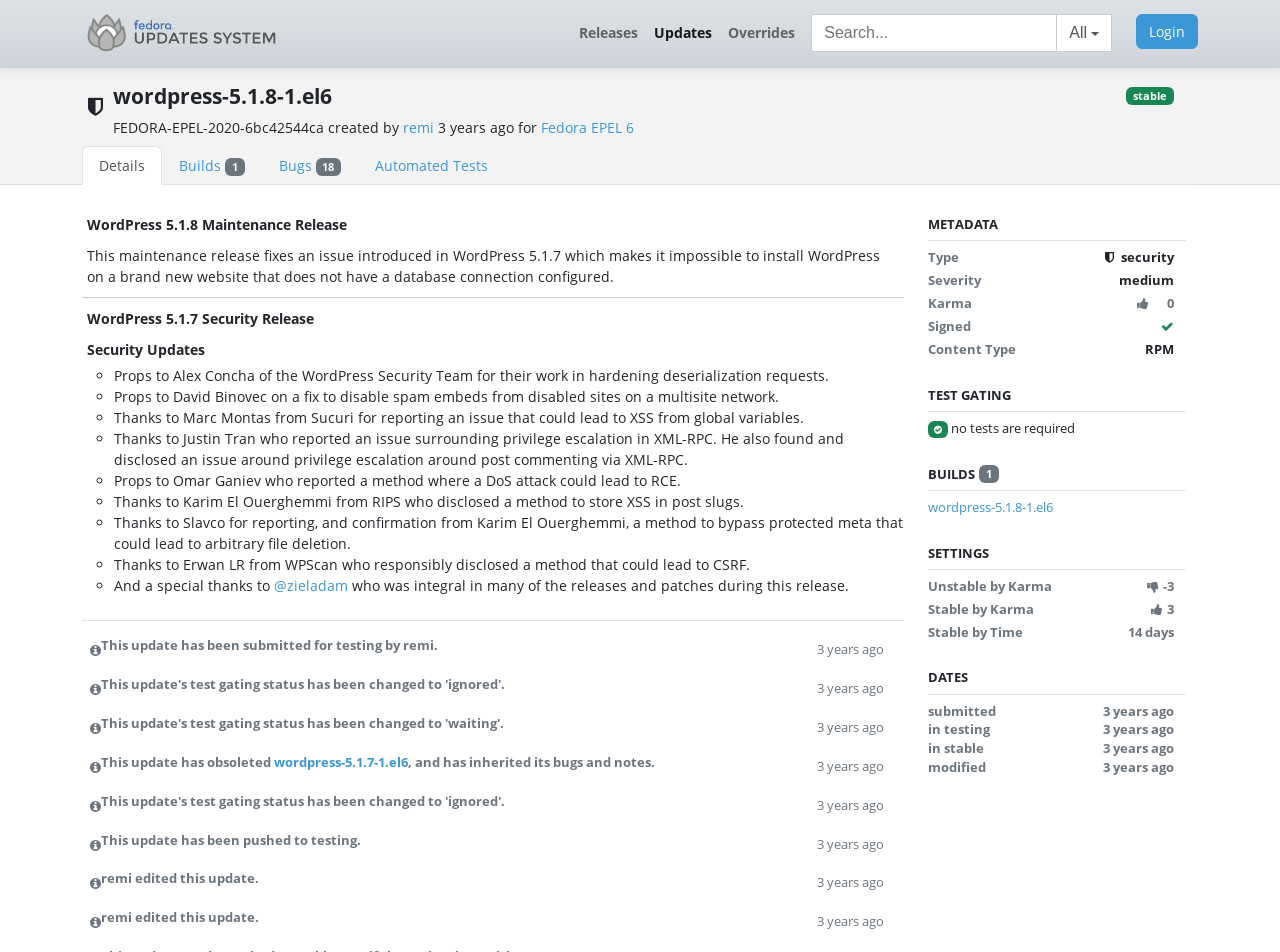Give a one-word or short phrase answer to this question: 
Who submitted the update for testing?

remi